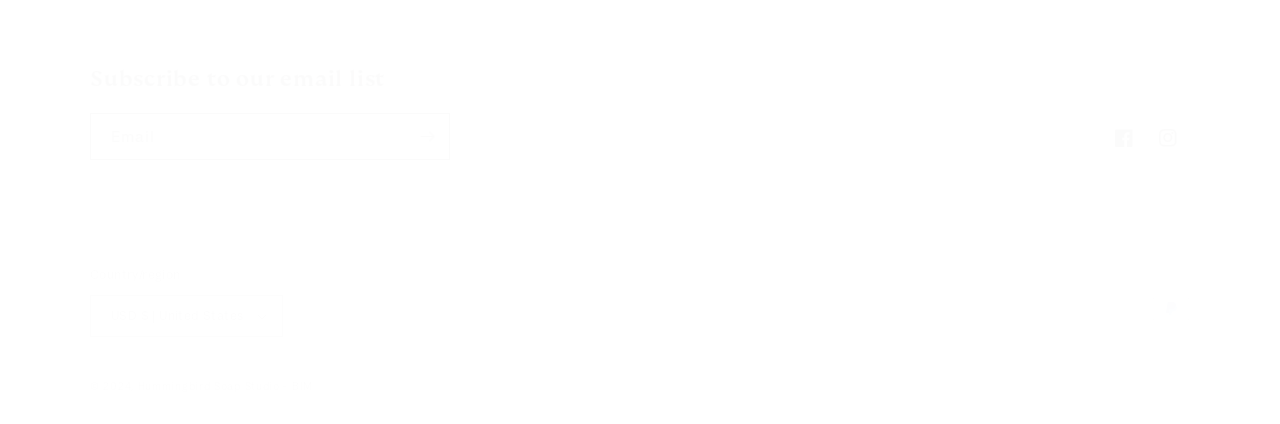What is the copyright year of the webpage?
Please provide a detailed answer to the question.

The static text ' 2024' is located at the bottom of the webpage, indicating that the webpage's copyright year is 2024.